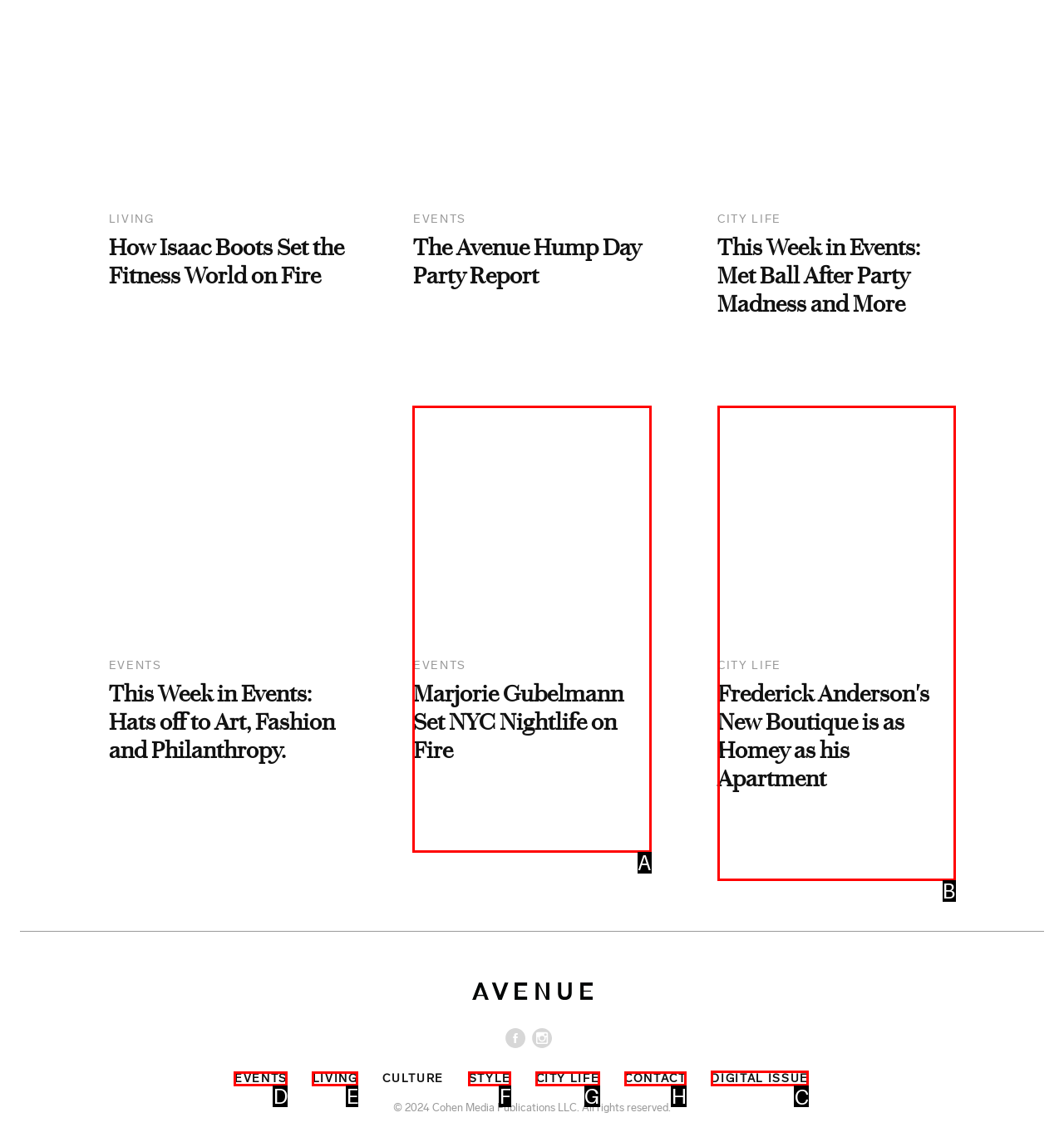Tell me the letter of the UI element to click in order to accomplish the following task: view digital issue
Answer with the letter of the chosen option from the given choices directly.

C